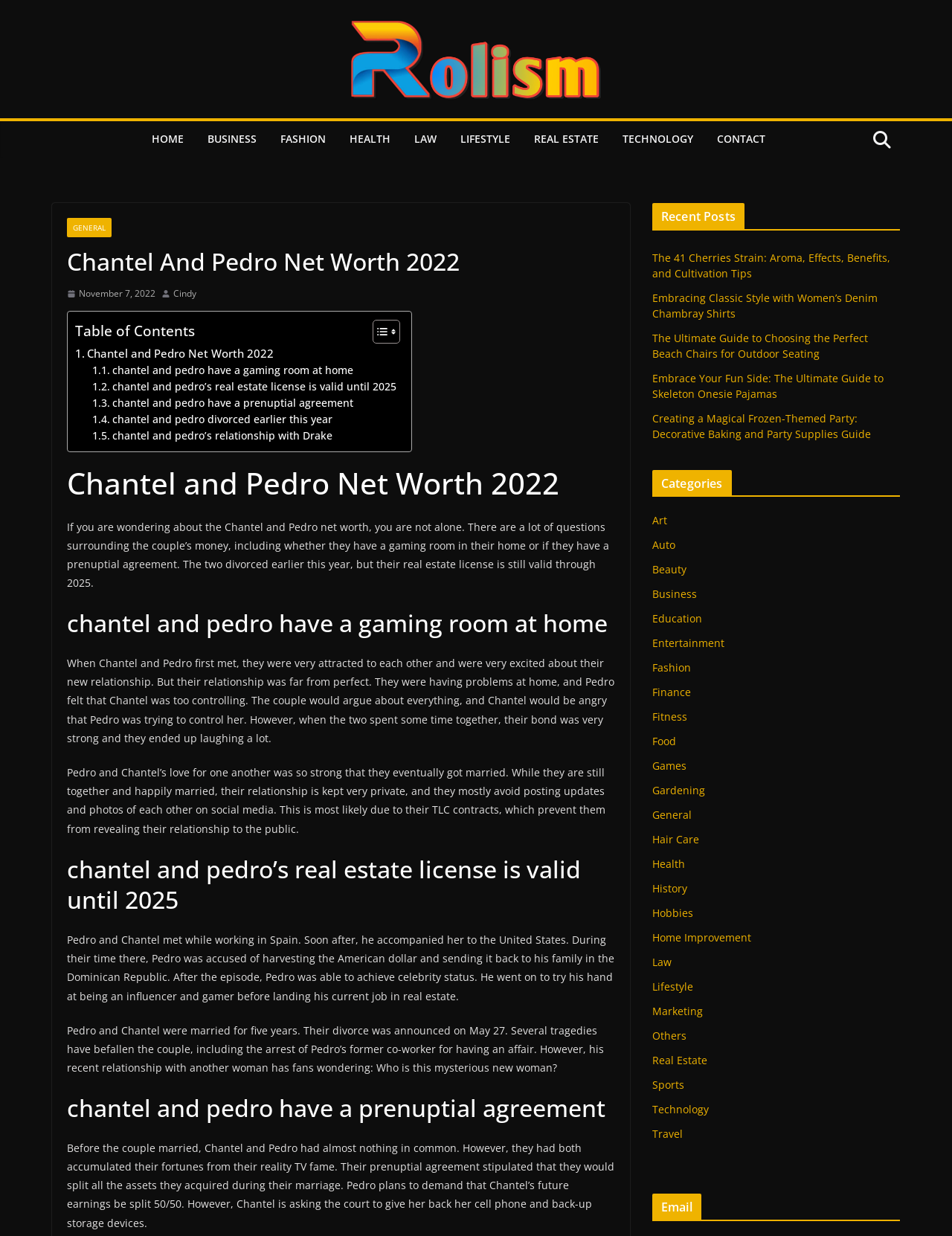Locate the coordinates of the bounding box for the clickable region that fulfills this instruction: "View recent posts".

[0.685, 0.164, 0.782, 0.185]